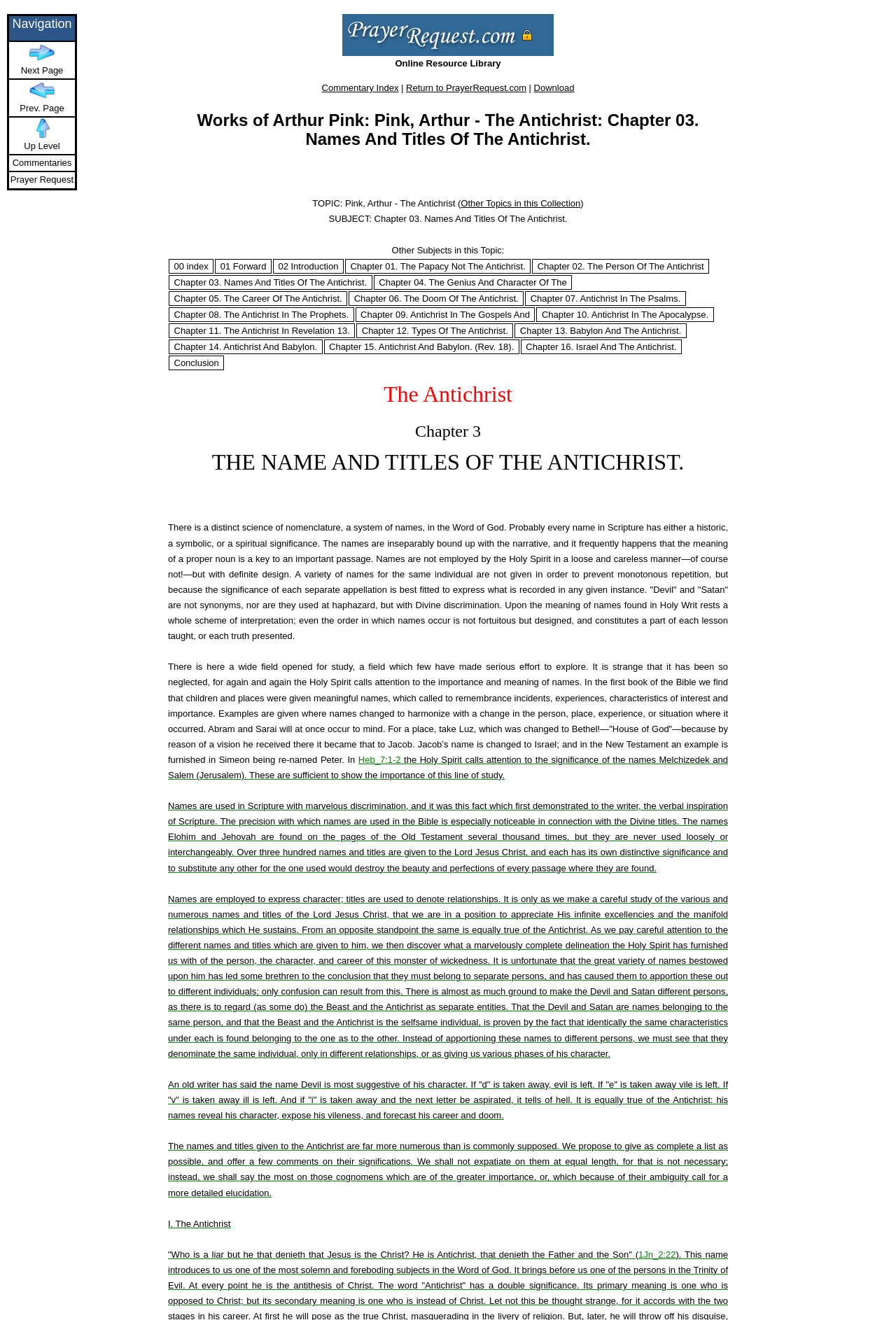Give the bounding box coordinates for the element described by: "Conclusion".

[0.188, 0.269, 0.25, 0.28]